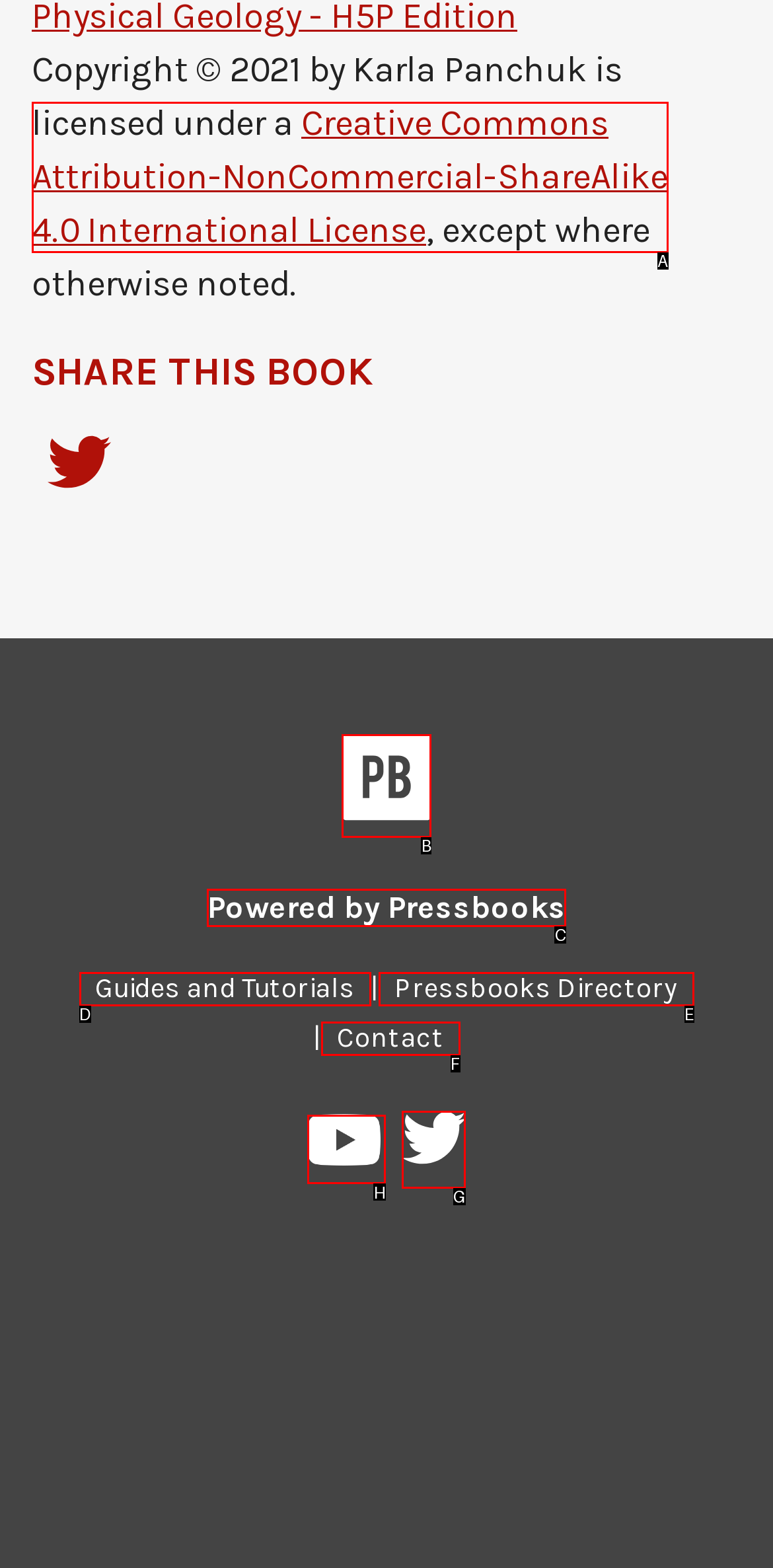From the given choices, which option should you click to complete this task: Watch Pressbooks on YouTube? Answer with the letter of the correct option.

H